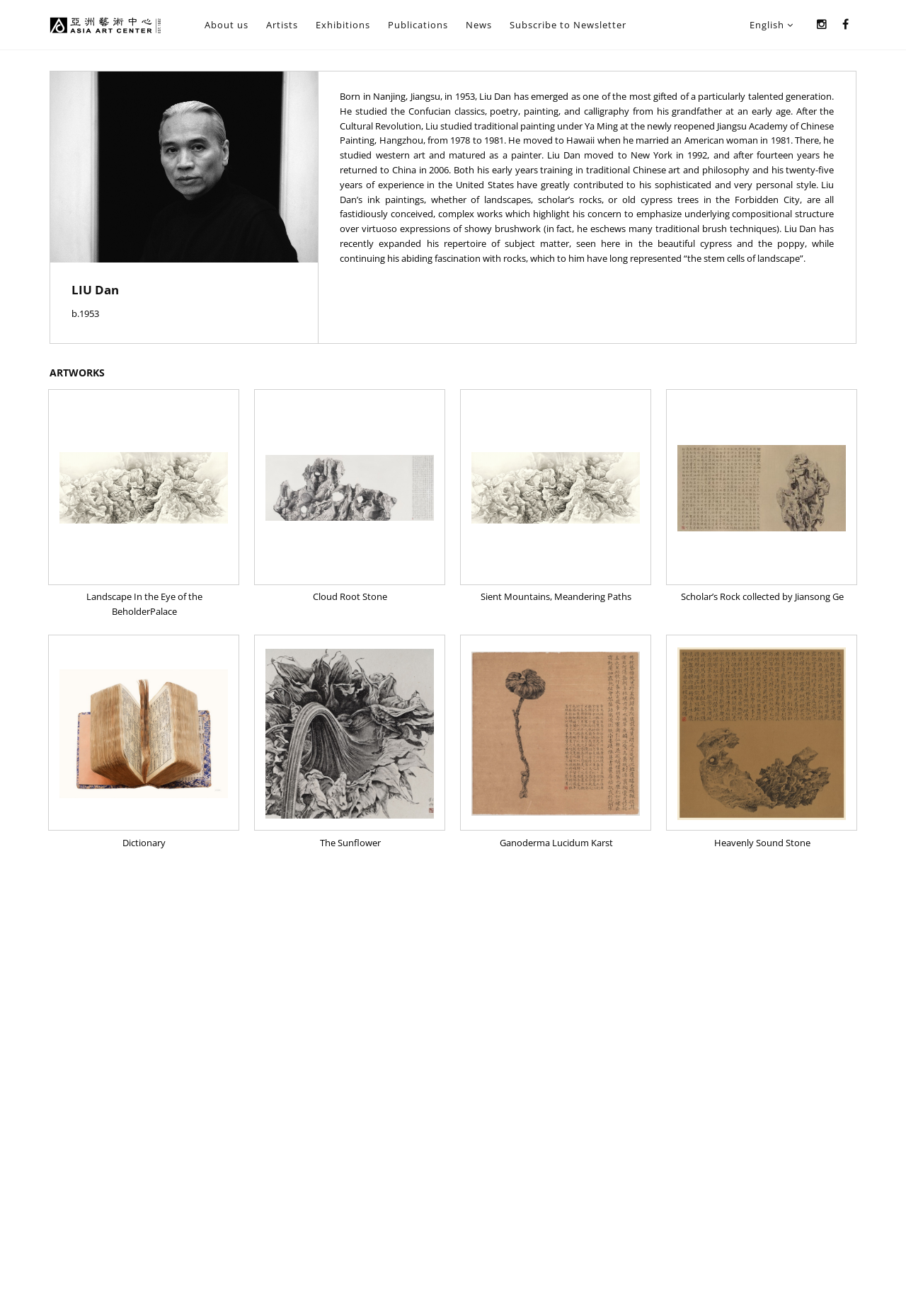What is the medium of the artwork 'Dictionary'?
Please respond to the question with a detailed and well-explained answer.

The artwork 'Dictionary' is listed under the 'ARTWORKS' section, and its description includes the medium 'Mix media', which is mentioned in the link element.